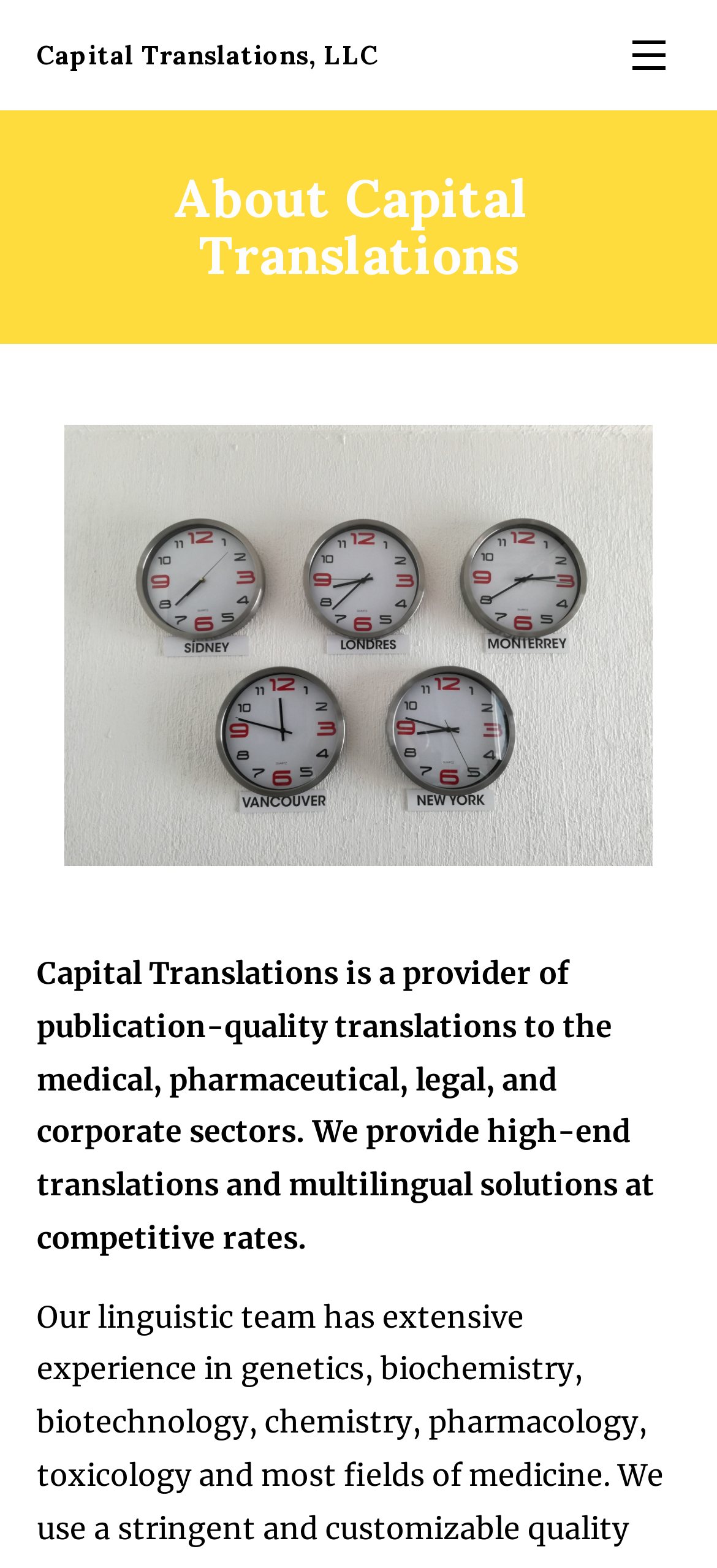Identify the bounding box of the HTML element described here: "Capital Translations, LLC". Provide the coordinates as four float numbers between 0 and 1: [left, top, right, bottom].

[0.051, 0.023, 0.654, 0.047]